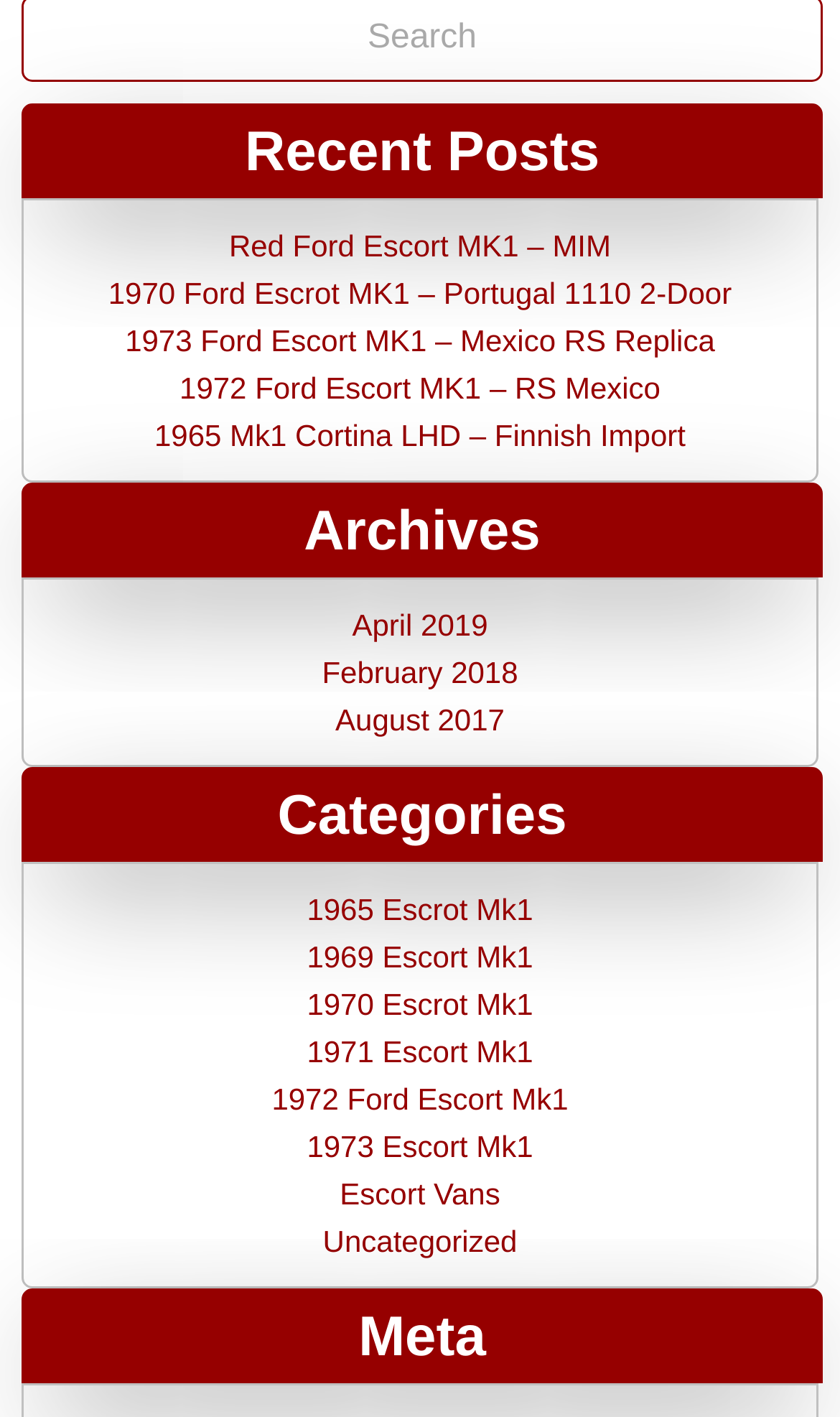Could you find the bounding box coordinates of the clickable area to complete this instruction: "Search for something"?

[0.438, 0.014, 0.568, 0.04]